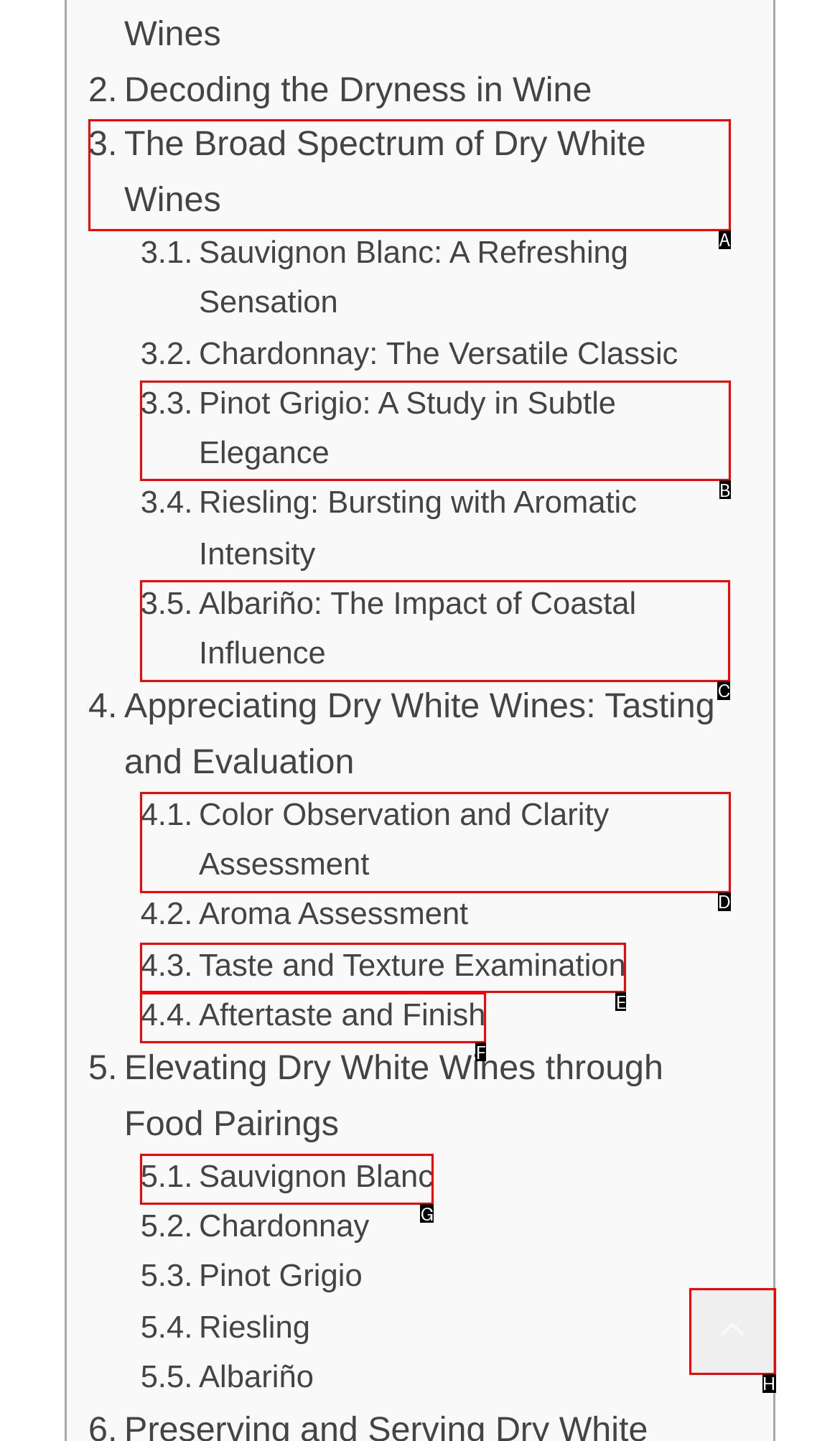Select the proper HTML element to perform the given task: Discover the Impact of Coastal Influence on Albariño Answer with the corresponding letter from the provided choices.

C